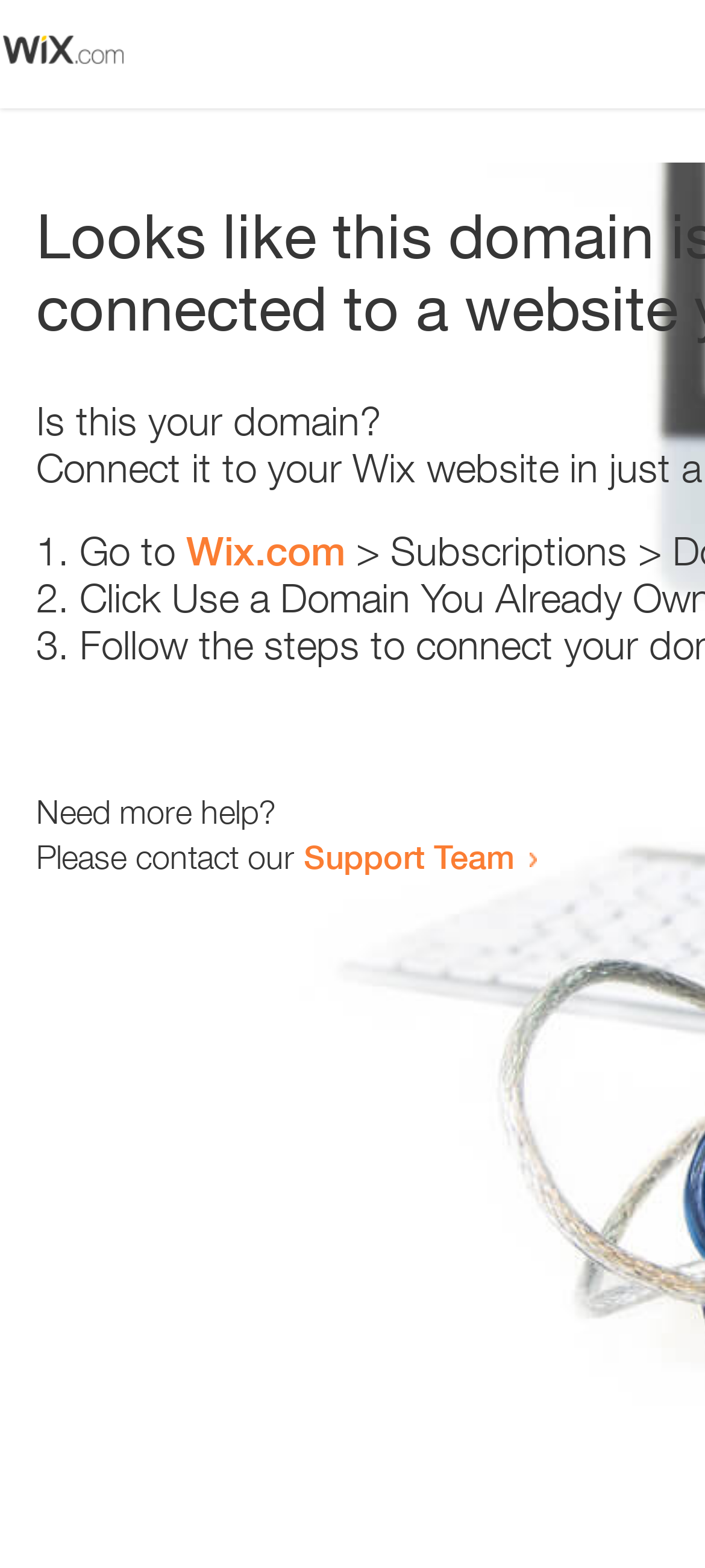Please determine the bounding box coordinates for the element with the description: "Wix.com".

[0.264, 0.336, 0.49, 0.366]